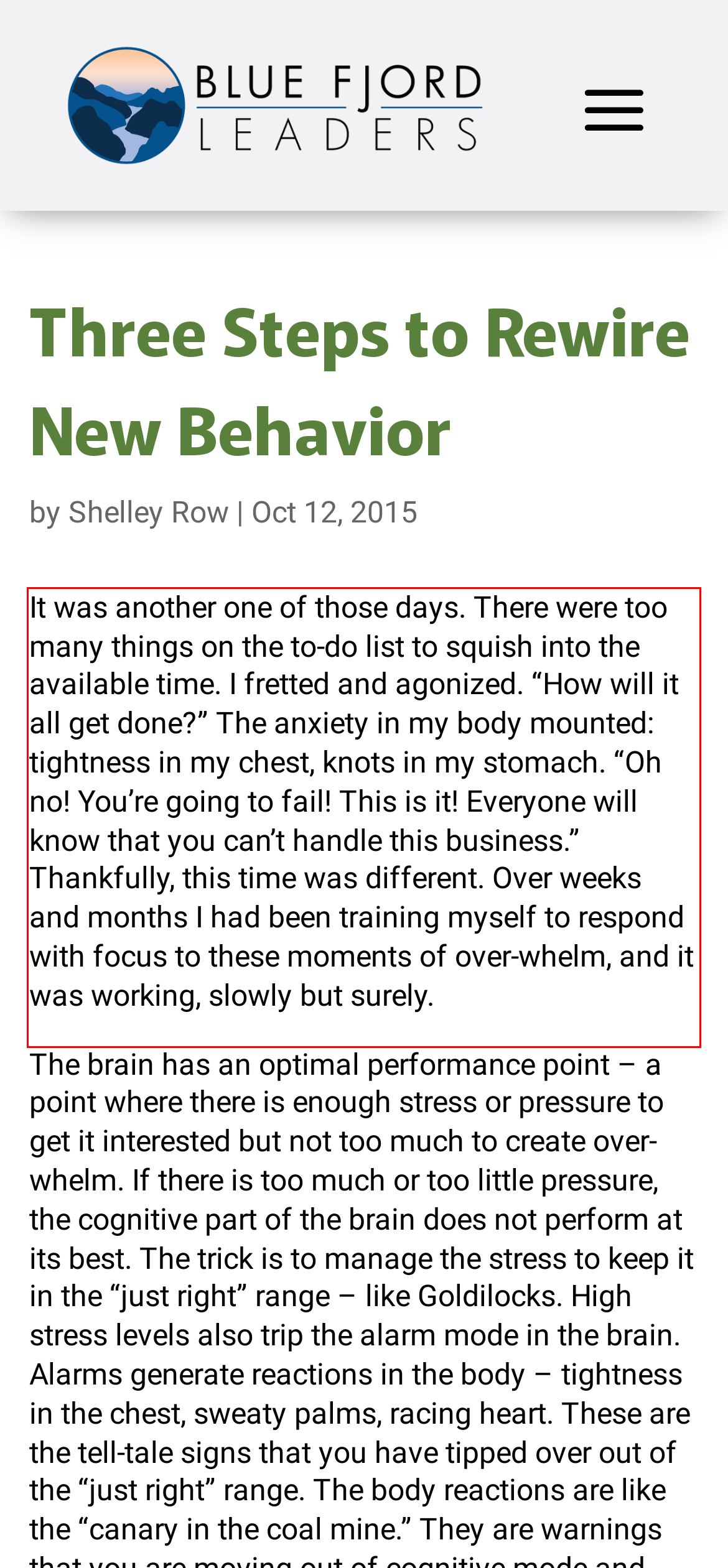Please identify and extract the text content from the UI element encased in a red bounding box on the provided webpage screenshot.

It was another one of those days. There were too many things on the to-do list to squish into the available time. I fretted and agonized. “How will it all get done?” The anxiety in my body mounted: tightness in my chest, knots in my stomach. “Oh no! You’re going to fail! This is it! Everyone will know that you can’t handle this business.” Thankfully, this time was different. Over weeks and months I had been training myself to respond with focus to these moments of over-whelm, and it was working, slowly but surely.